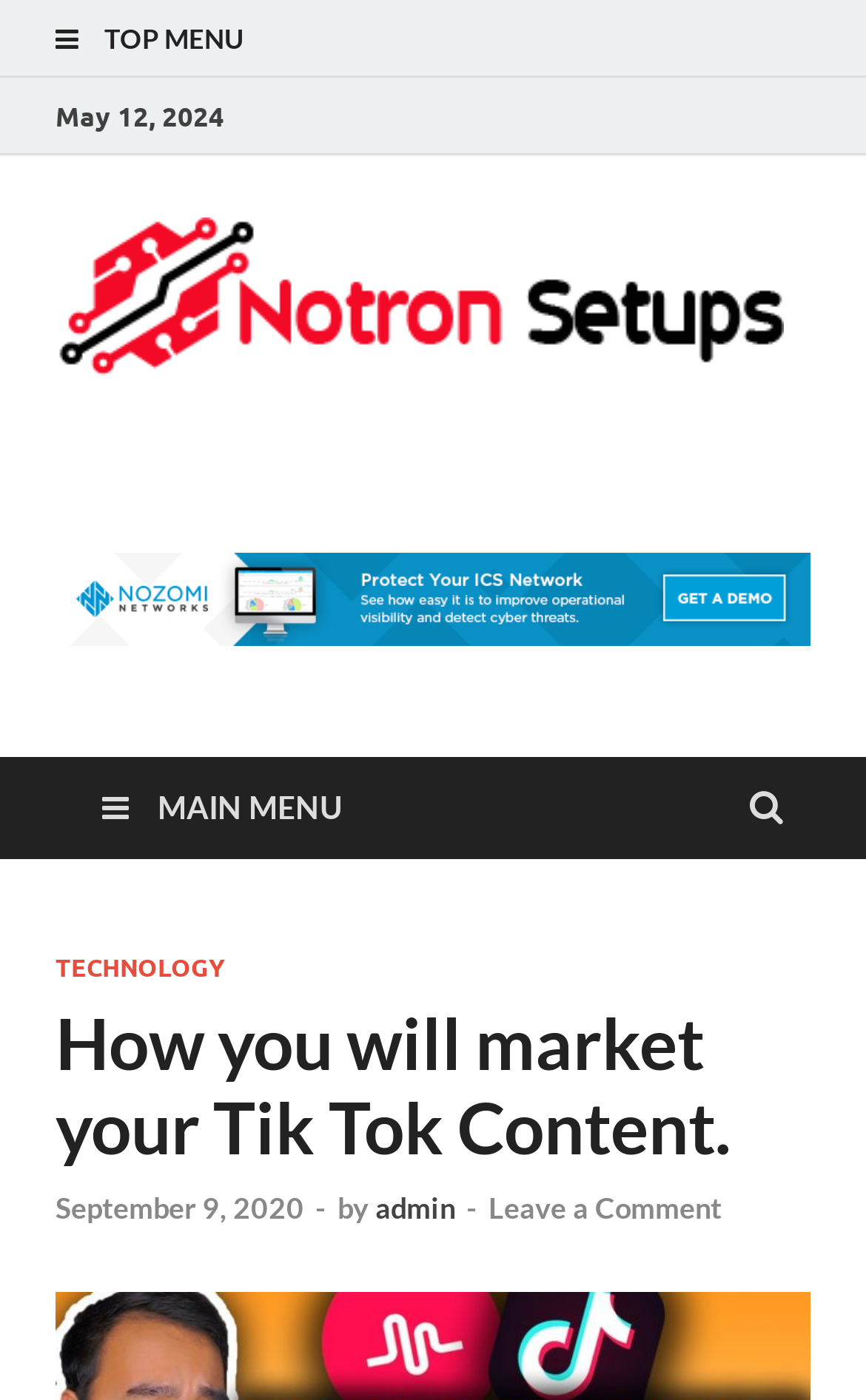Given the element description: "Notron Set Up", predict the bounding box coordinates of this UI element. The coordinates must be four float numbers between 0 and 1, given as [left, top, right, bottom].

[0.103, 0.309, 0.751, 0.383]